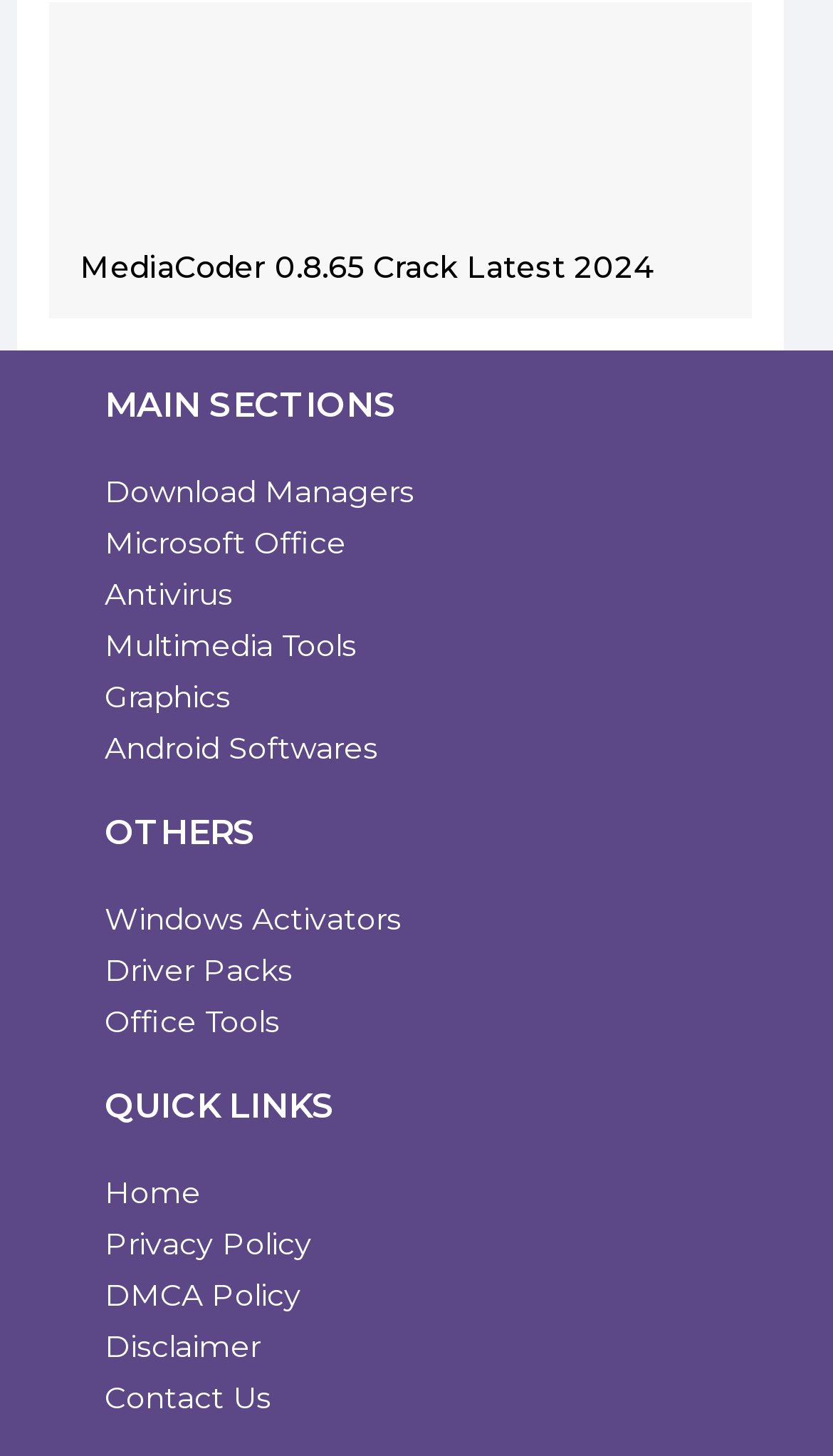Using the elements shown in the image, answer the question comprehensively: What categories of software are available?

The categories of software available on this webpage are listed under the 'MAIN SECTIONS' heading, which includes Download Managers, Microsoft Office, Antivirus, Multimedia Tools, Graphics, and Android Softwares.